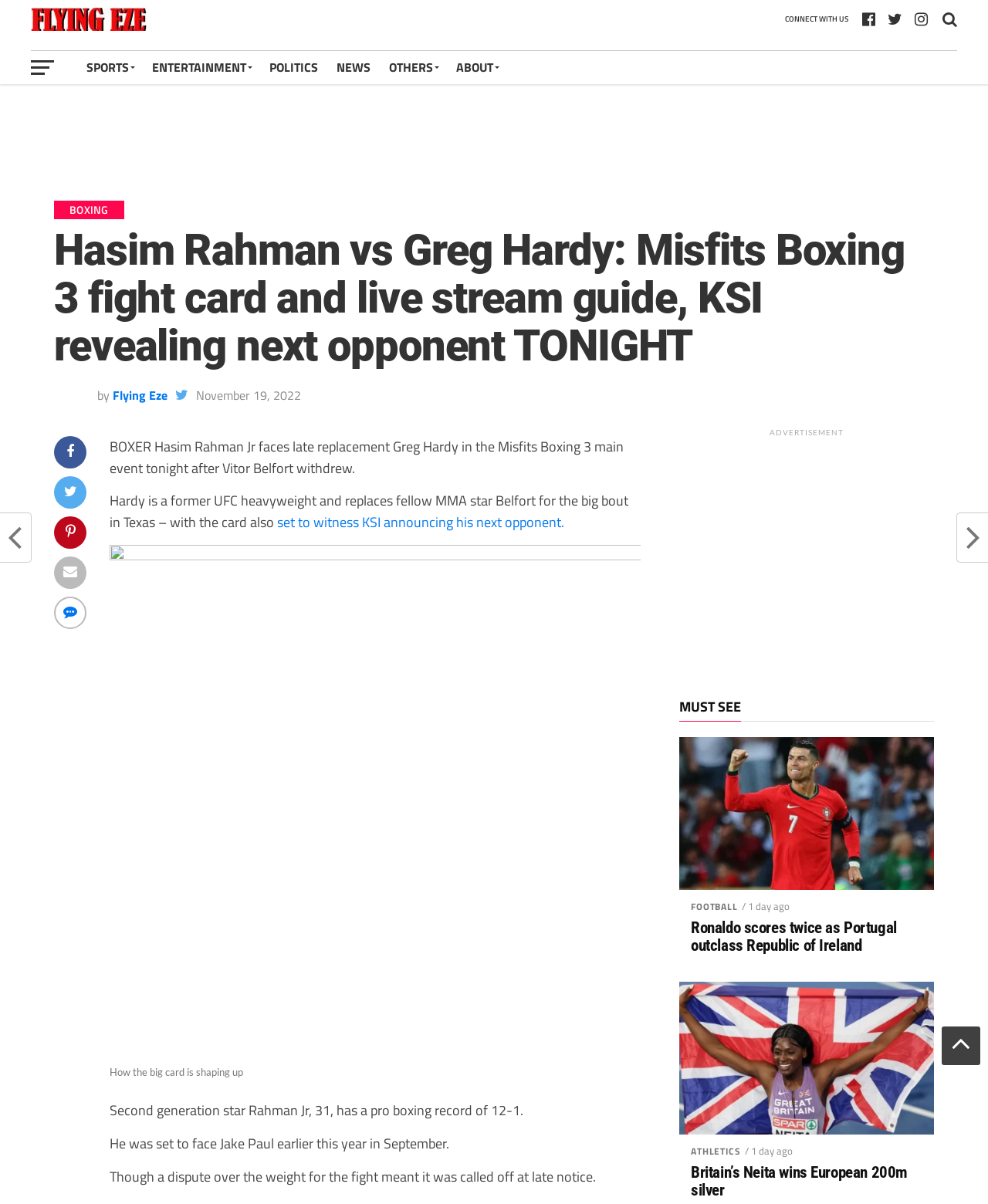What is the current record of Hasim Rahman Jr in professional boxing?
Carefully analyze the image and provide a detailed answer to the question.

The answer can be found in the main article section, where it is stated that 'Second generation star Rahman Jr, 31, has a pro boxing record of 12-1.'